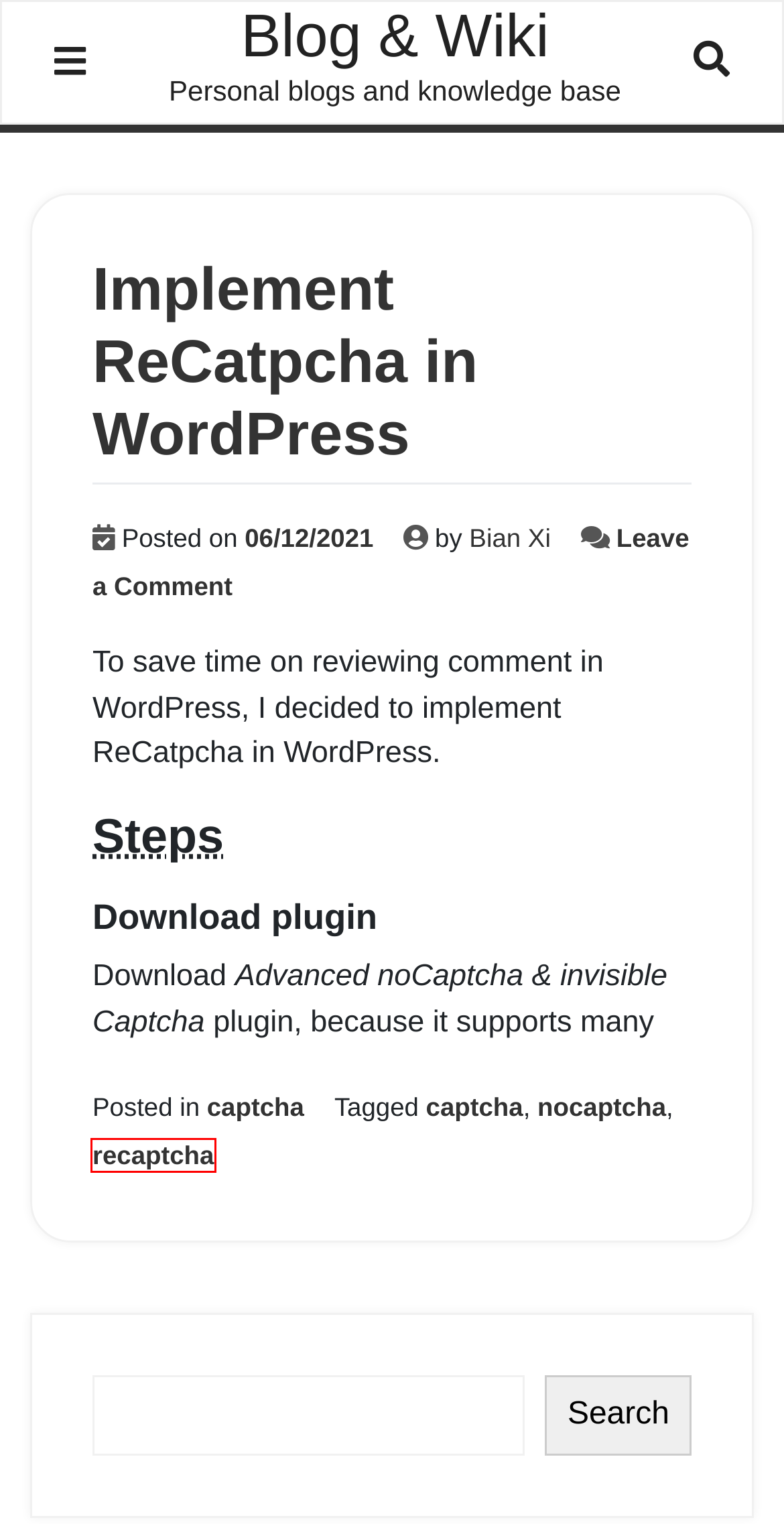Review the screenshot of a webpage that includes a red bounding box. Choose the webpage description that best matches the new webpage displayed after clicking the element within the bounding box. Here are the candidates:
A. synology – Blog & Wiki
B. swimming – Blog & Wiki
C. Bian Xi – Blog & Wiki
D. recaptcha – Blog & Wiki
E. 06/12/2021 – Blog & Wiki
F. security – Blog & Wiki
G. Implement ReCatpcha in WordPress – Blog & Wiki
H. Blog & Wiki – Personal blogs and knowledge base

D